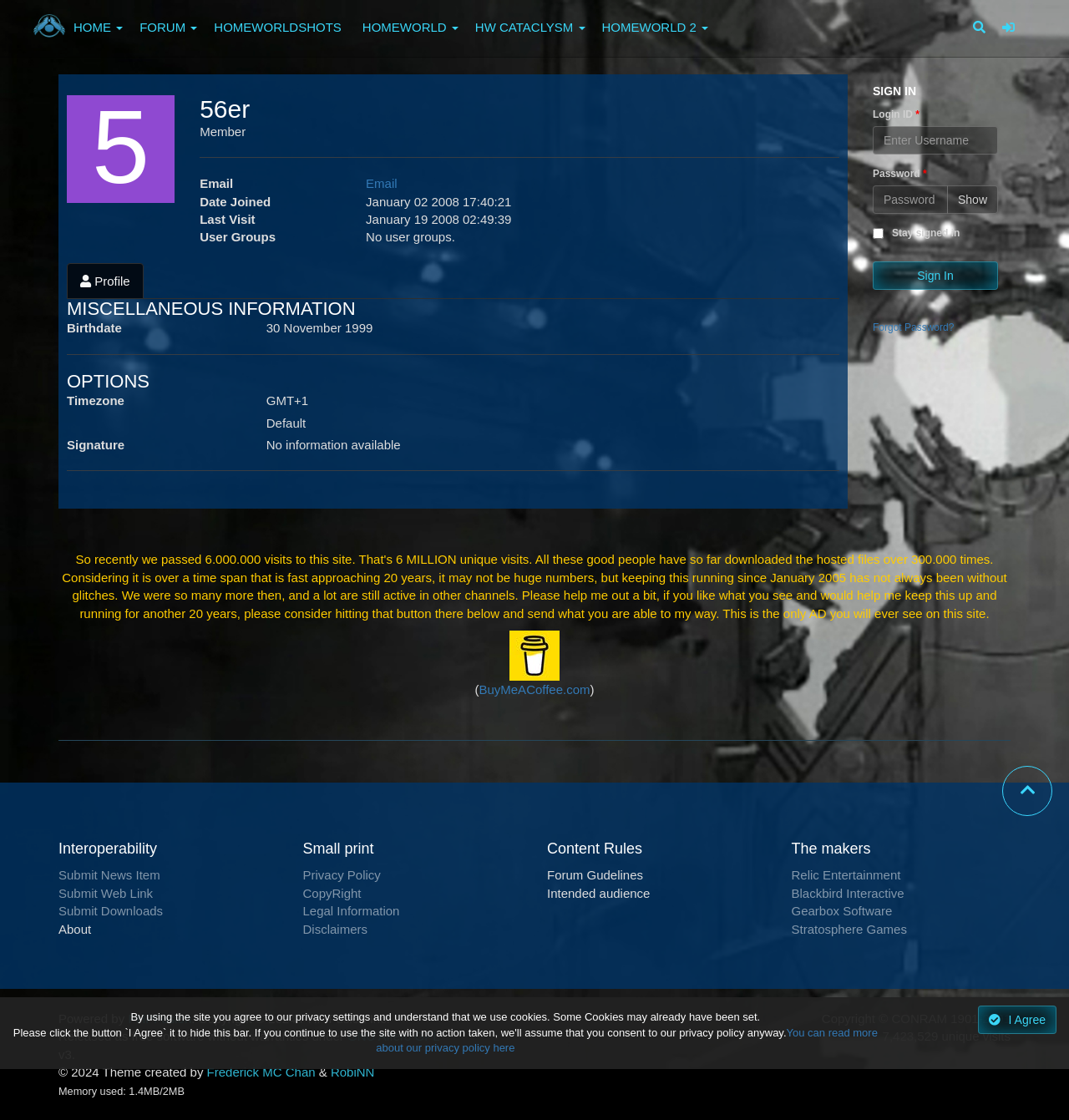Determine the coordinates of the bounding box for the clickable area needed to execute this instruction: "Click the Forgot Password? link".

[0.816, 0.287, 0.892, 0.298]